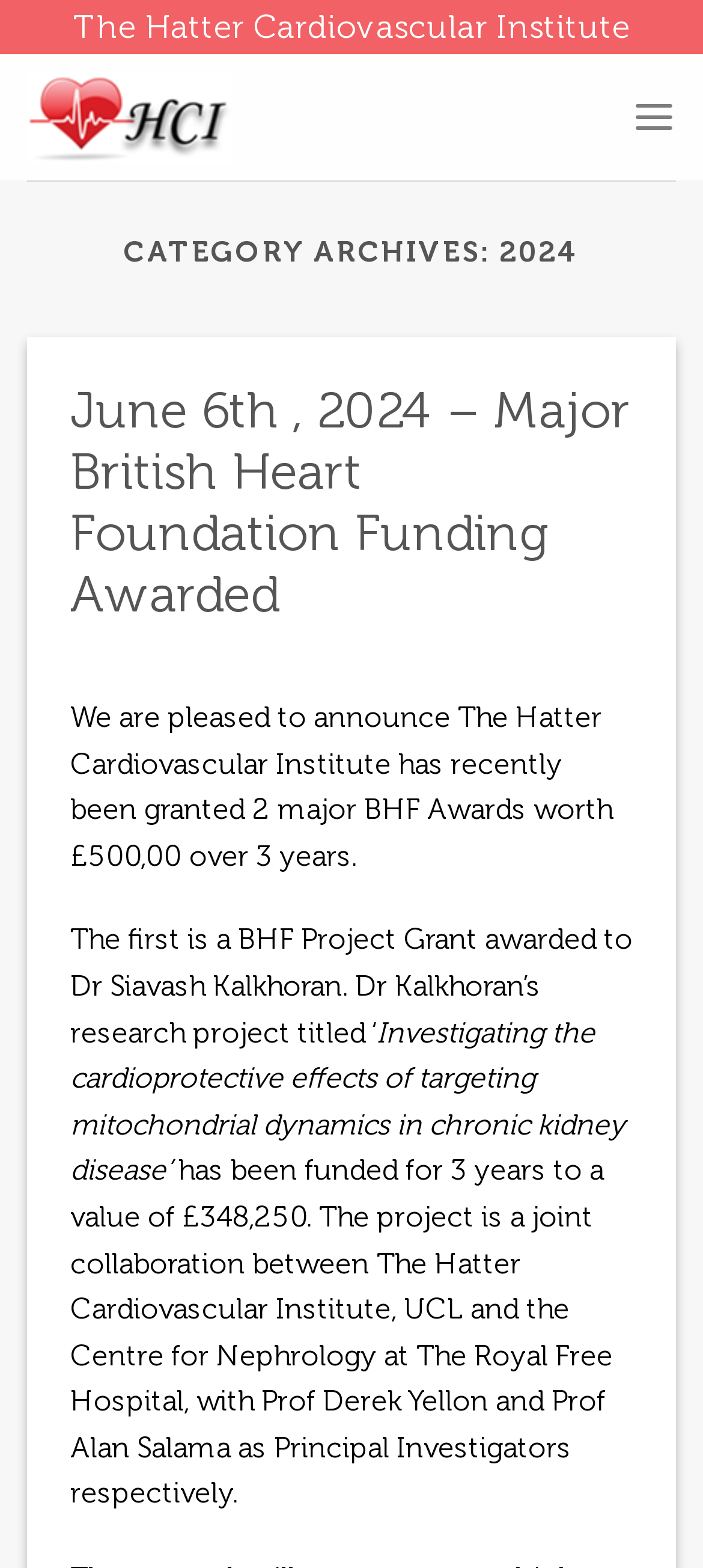Create a detailed description of the webpage's content and layout.

The webpage is about the Hatter Cardiovascular Institute, specifically highlighting a major funding award from the British Heart Foundation in 2024. At the top, there is a header with the institute's name, accompanied by a link and an image. To the right of this header, there is a menu link labeled "Menu".

Below the header, there is a section with a heading "CATEGORY ARCHIVES: 2024". Within this section, there is a subheading "June 6th, 2024 – Major British Heart Foundation Funding Awarded", which is also a link. This subheading is followed by a paragraph of text announcing the funding award, which is worth £500,000 over 3 years.

The text then breaks down into smaller sections, highlighting specific details about the funding award. There are several static text elements, including "first", "is a", "BHF Project Grant", "awarded to", and others, which provide additional information about the project. The text also mentions the principal investigator, Dr. Siavash Kalkhoran, and provides a brief description of the research project, titled "Investigating the cardioprotective effects of targeting mitochondrial dynamics in chronic kidney disease". The project is a joint collaboration between the Hatter Cardiovascular Institute, UCL, and the Centre for Nephrology at The Royal Free Hospital.